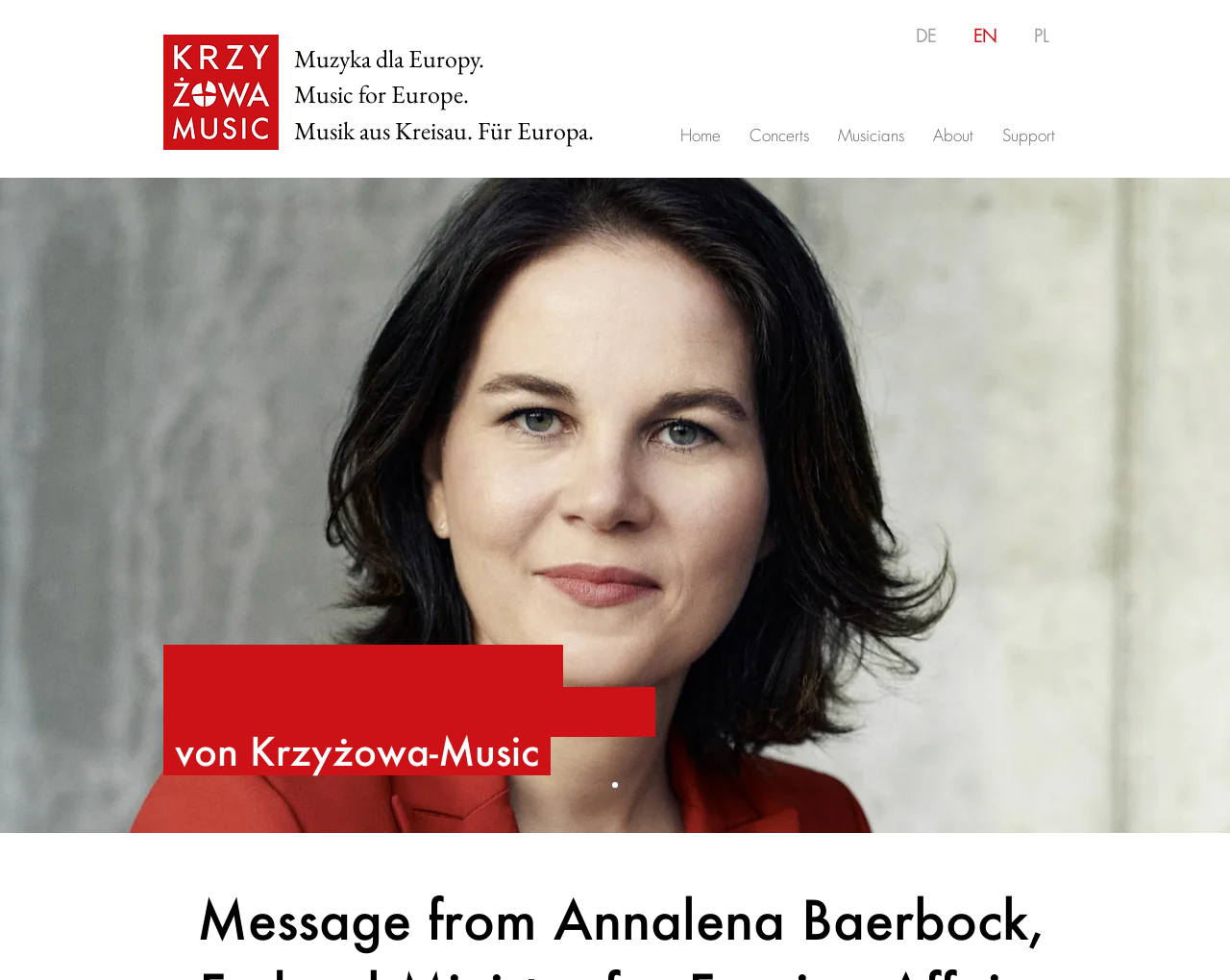What is the main navigation menu?
Based on the image, please offer an in-depth response to the question.

The main navigation menu is located at the top-center of the webpage, with a bounding box of [0.541, 0.121, 0.963, 0.156]. It contains five link elements: Home, Concerts, Musicians, About, and Support.